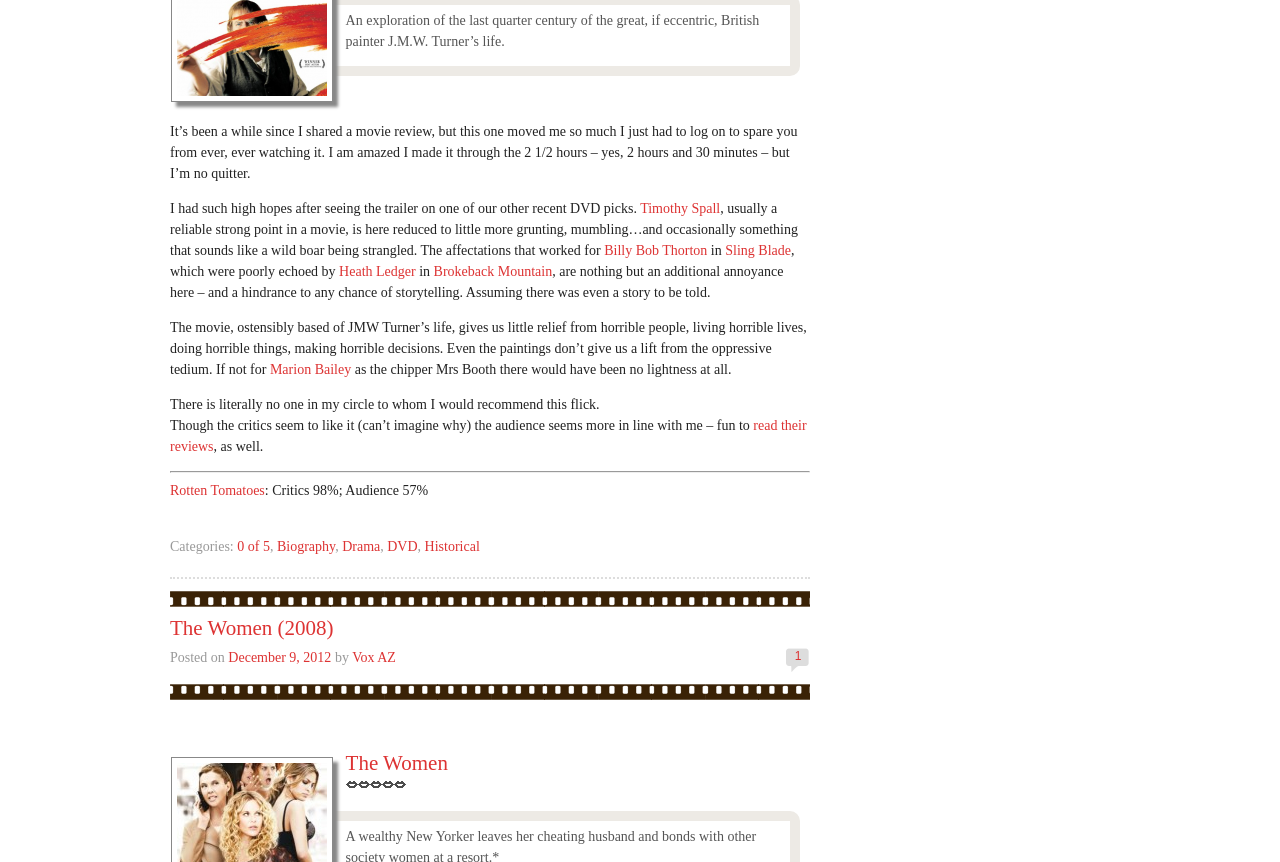Extract the bounding box coordinates for the UI element described by the text: "DVD". The coordinates should be in the form of [left, top, right, bottom] with values between 0 and 1.

[0.303, 0.625, 0.326, 0.642]